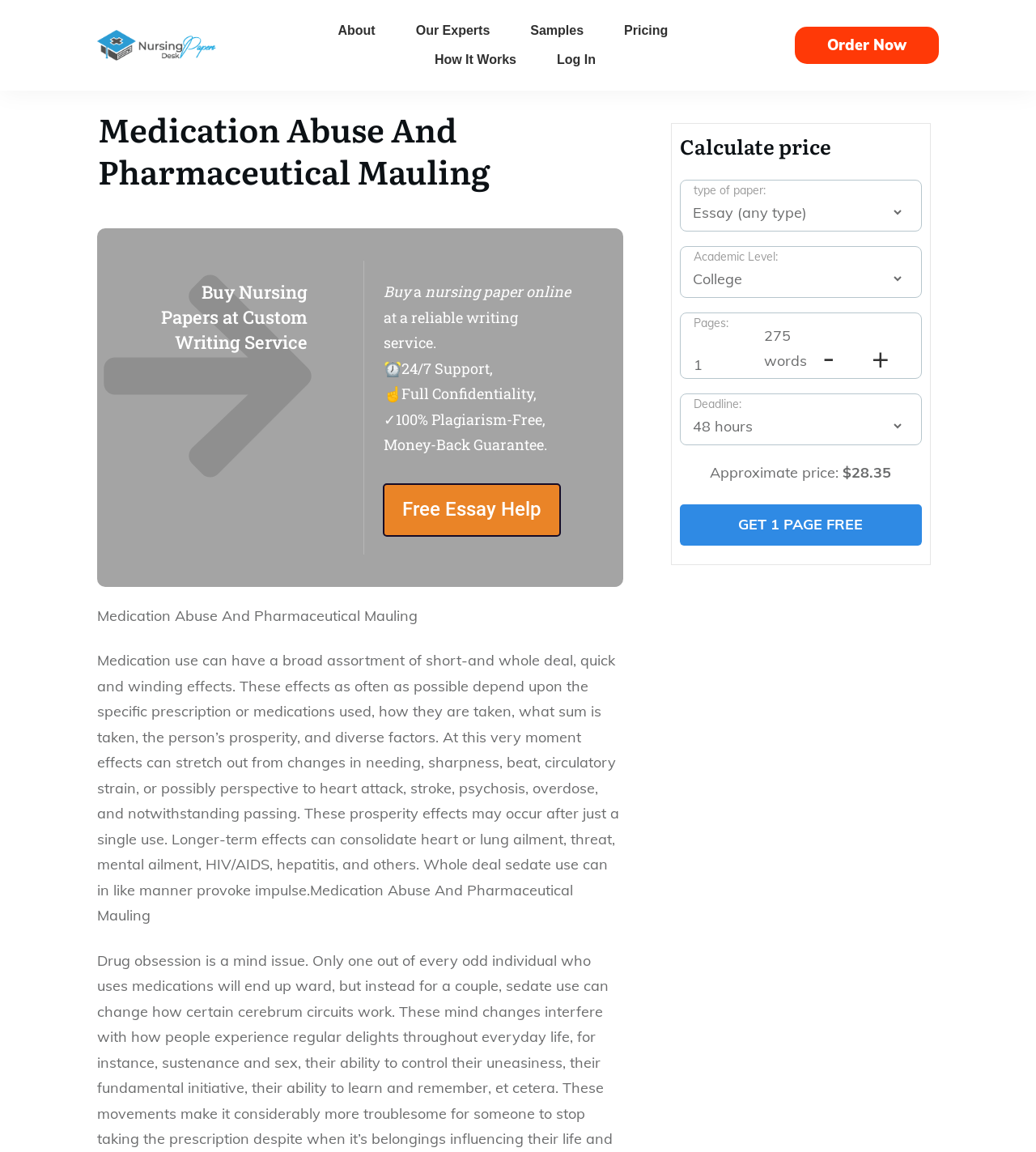Provide a brief response to the question using a single word or phrase: 
What is the purpose of the 'GET 1 PAGE FREE' link?

Get a free page